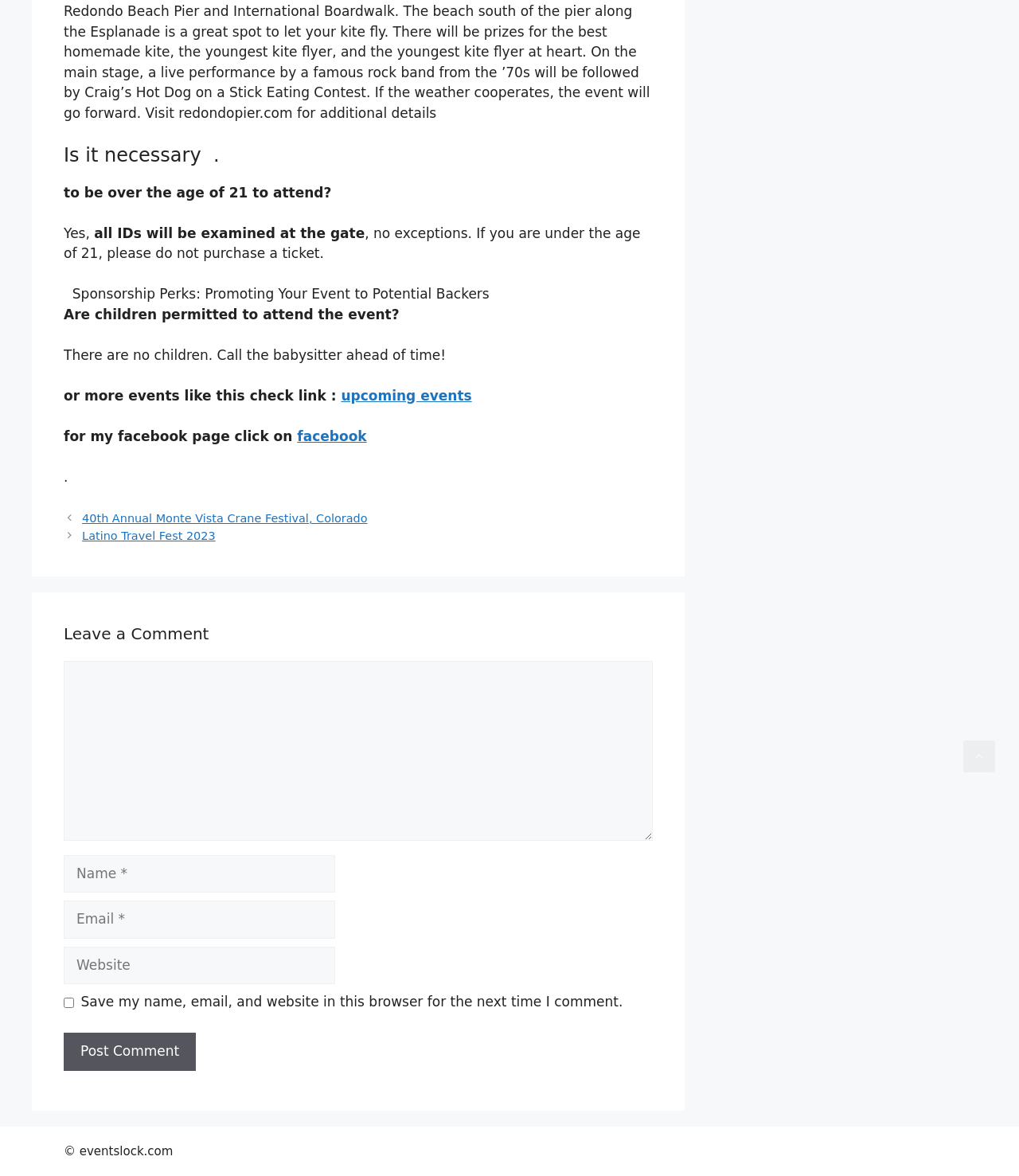Locate the bounding box coordinates of the clickable element to fulfill the following instruction: "Leave a comment". Provide the coordinates as four float numbers between 0 and 1 in the format [left, top, right, bottom].

[0.062, 0.531, 0.641, 0.549]